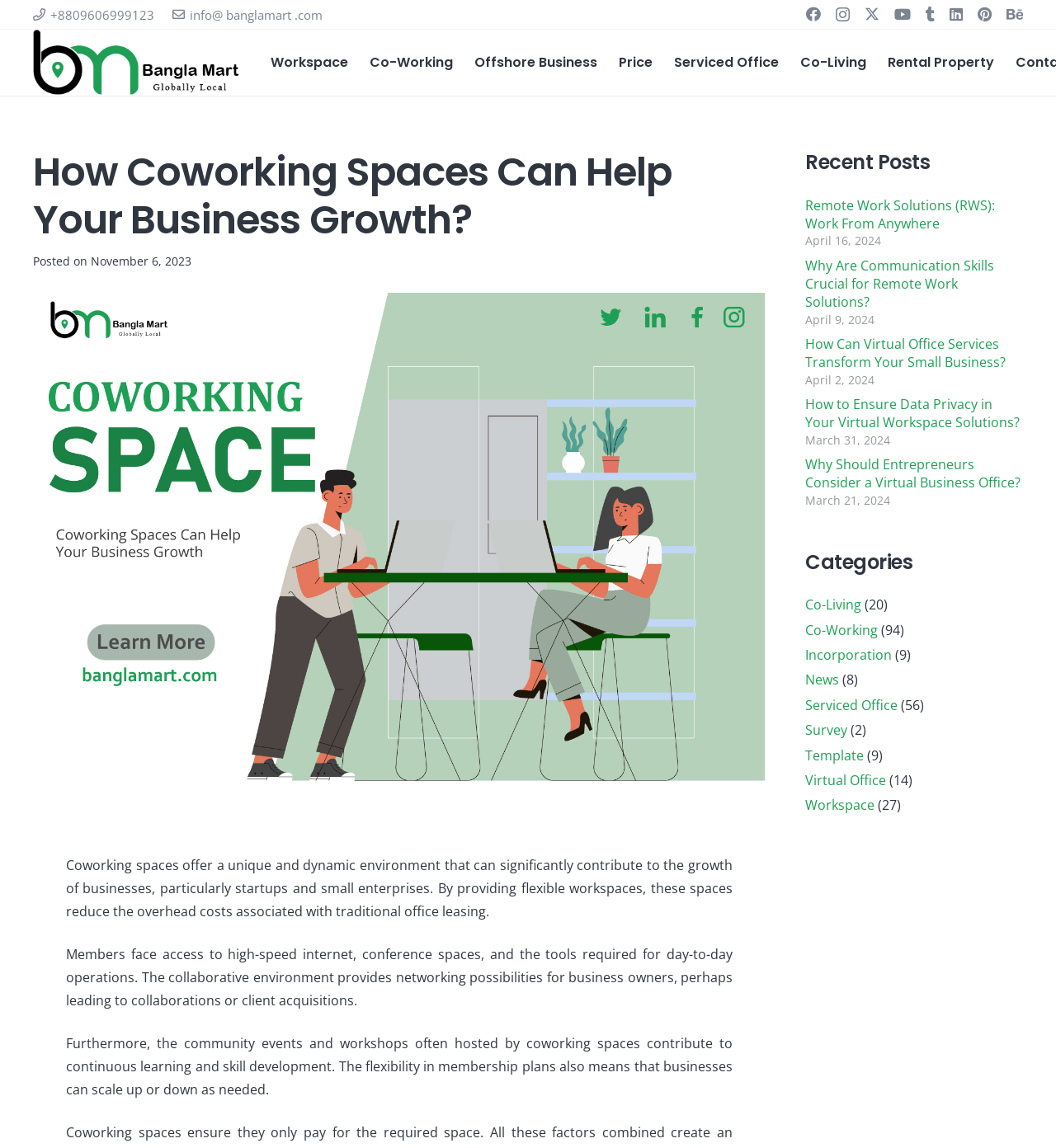Highlight the bounding box coordinates of the region I should click on to meet the following instruction: "View the Coworking Spaces Services".

[0.031, 0.8, 0.19, 0.816]